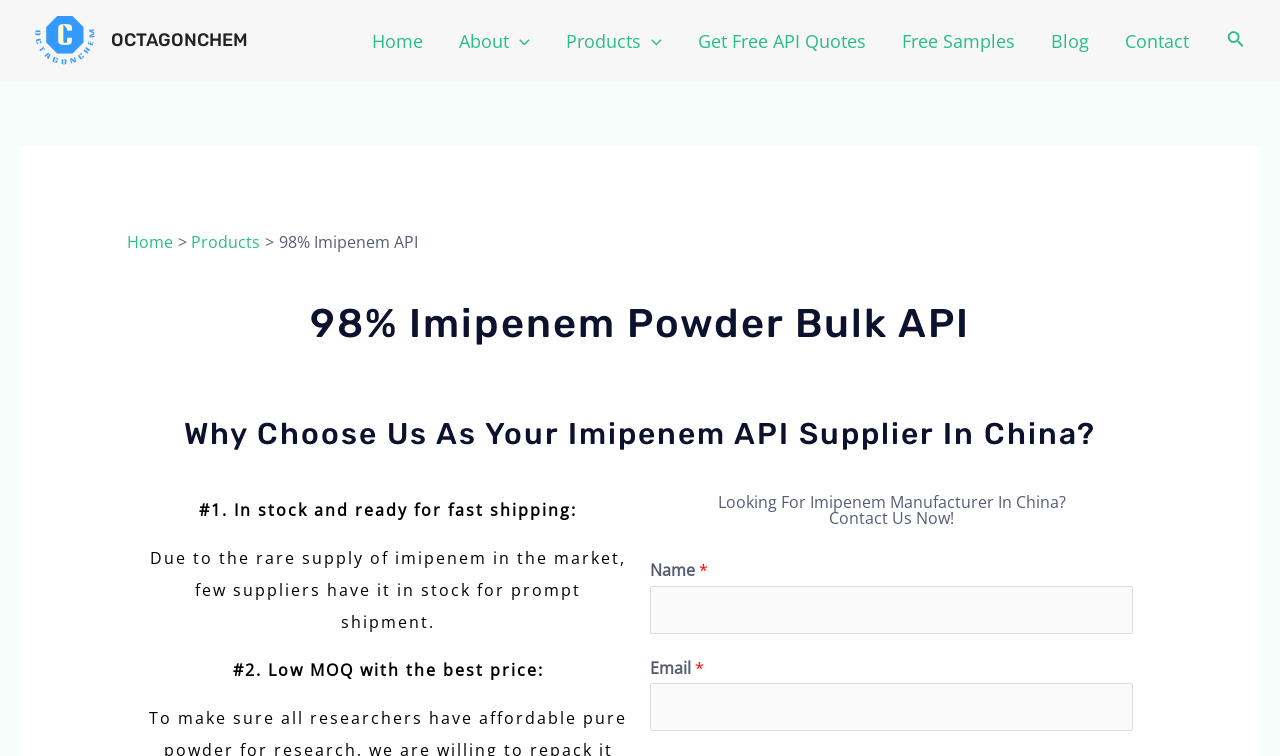Please provide the bounding box coordinates for the element that needs to be clicked to perform the following instruction: "Click the OCTAGONCHEM logo". The coordinates should be given as four float numbers between 0 and 1, i.e., [left, top, right, bottom].

[0.087, 0.038, 0.194, 0.068]